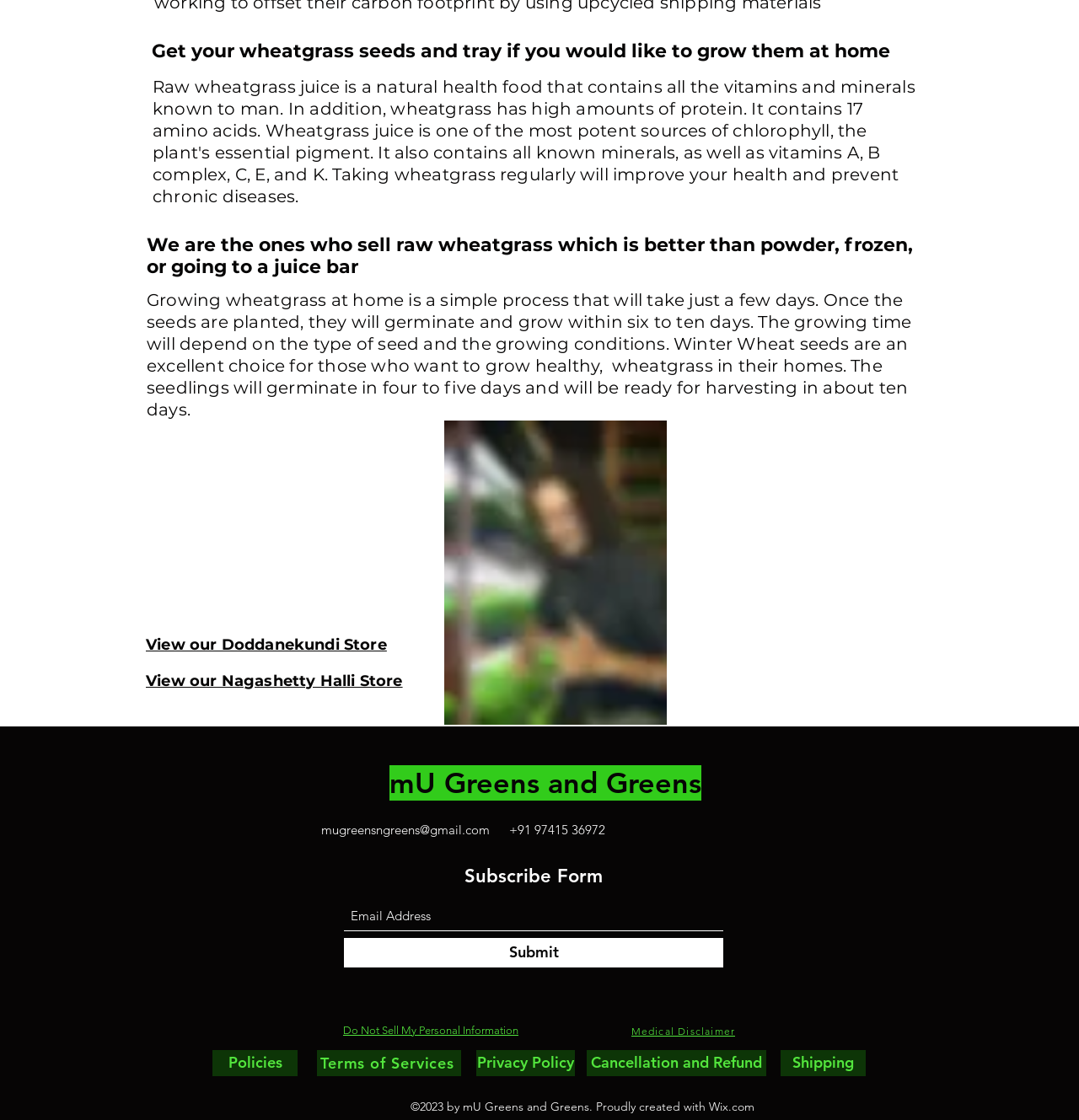Based on the element description, predict the bounding box coordinates (top-left x, top-left y, bottom-right x, bottom-right y) for the UI element in the screenshot: mU Greens and Greens

[0.361, 0.683, 0.65, 0.714]